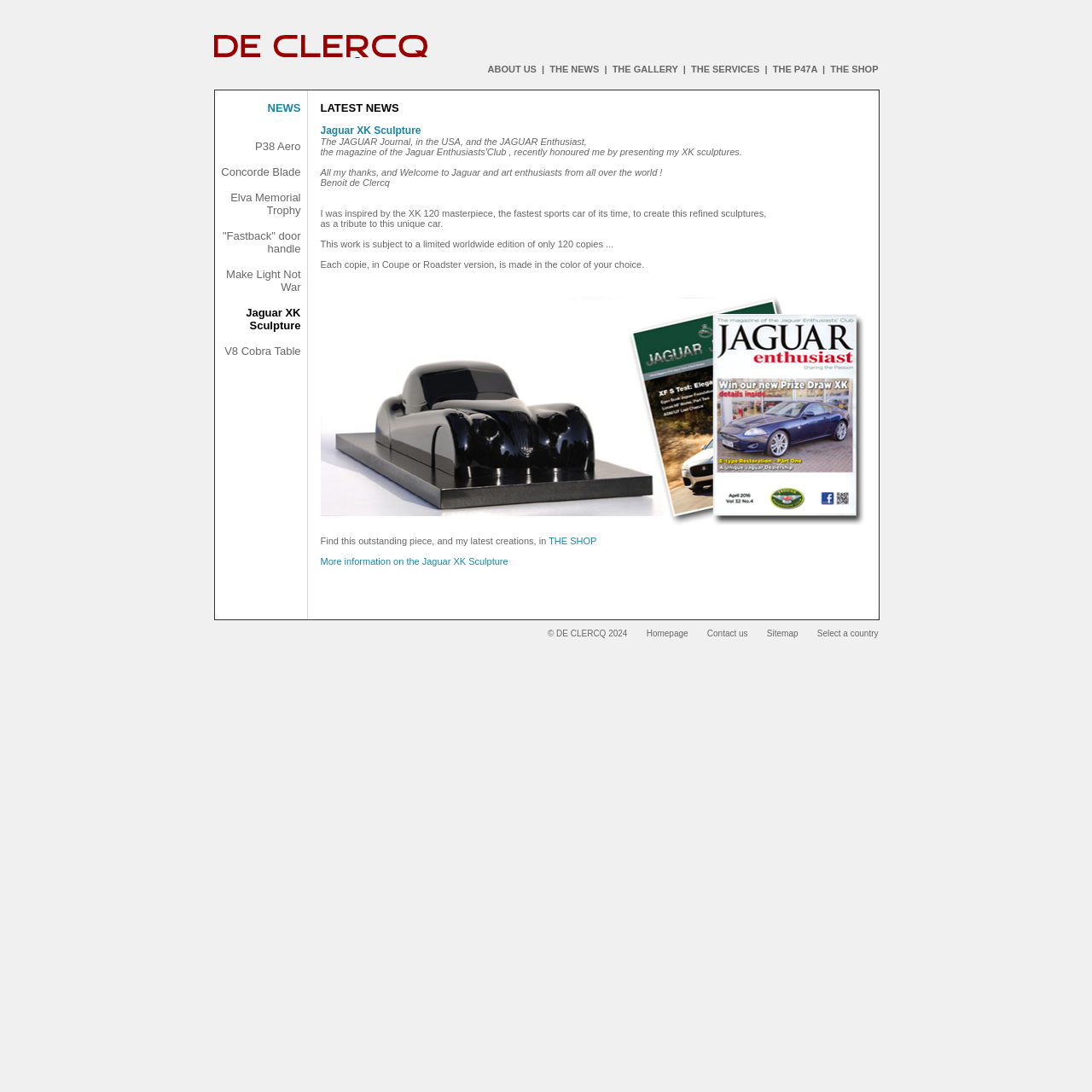Determine the coordinates of the bounding box for the clickable area needed to execute this instruction: "Subscribe to the newsletter".

None